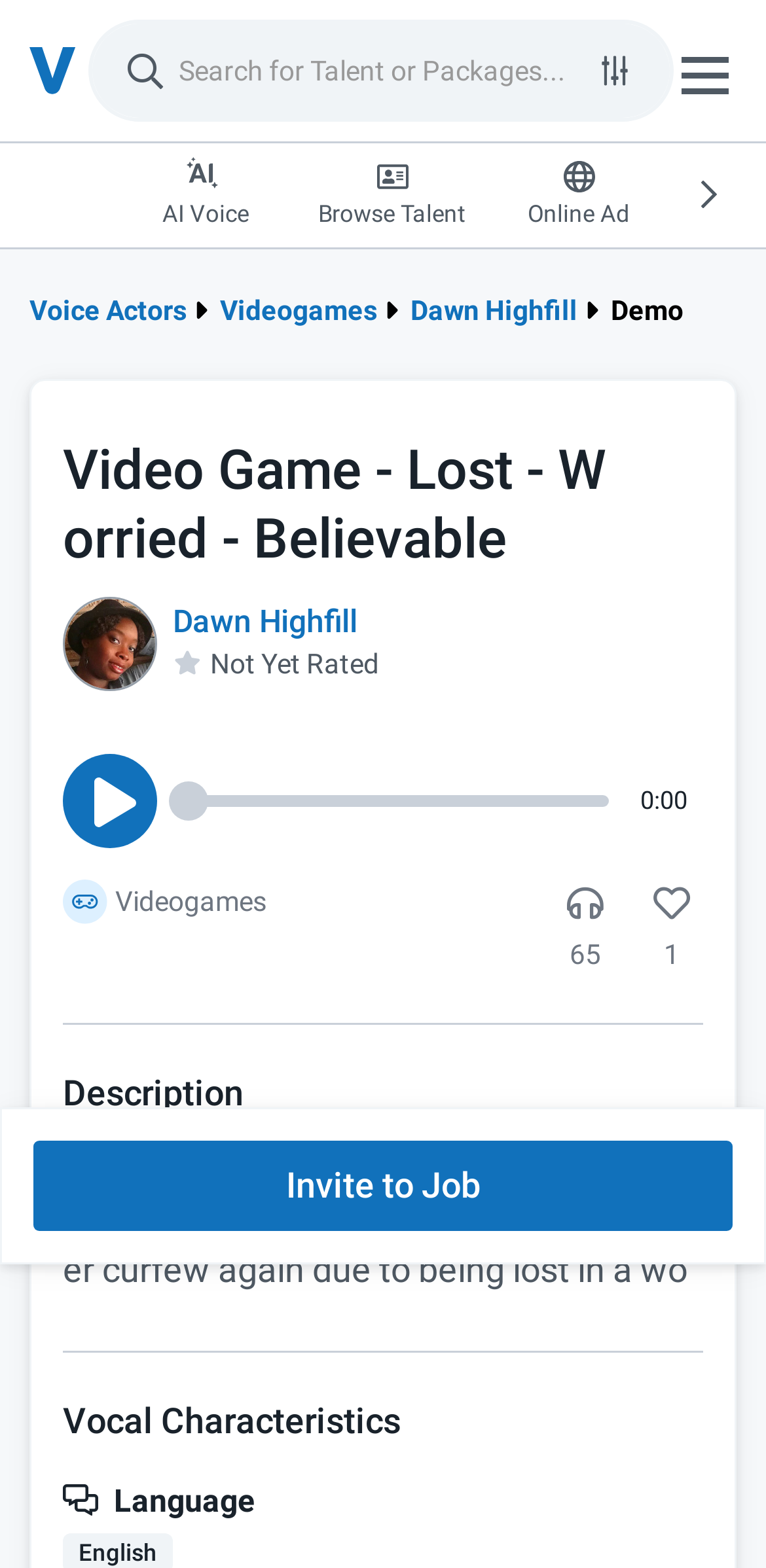What is the character type of the voice actor?
Based on the image, respond with a single word or phrase.

Lost teenager